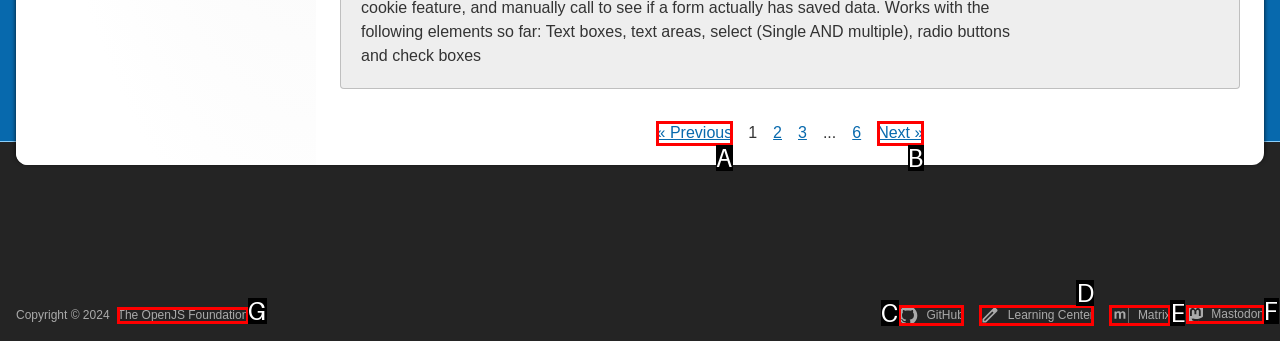Identify the letter of the UI element that fits the description: The OpenJS Foundation
Respond with the letter of the option directly.

G